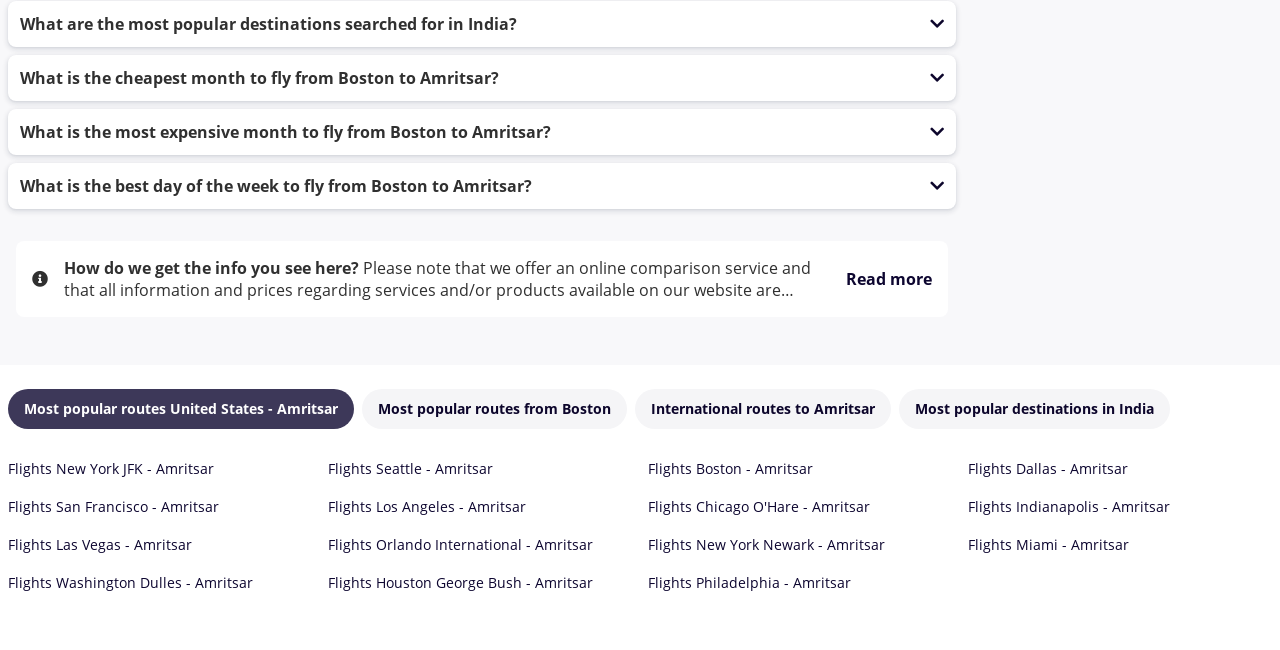Highlight the bounding box coordinates of the region I should click on to meet the following instruction: "Contact us for multi-cloud construction and operation".

None